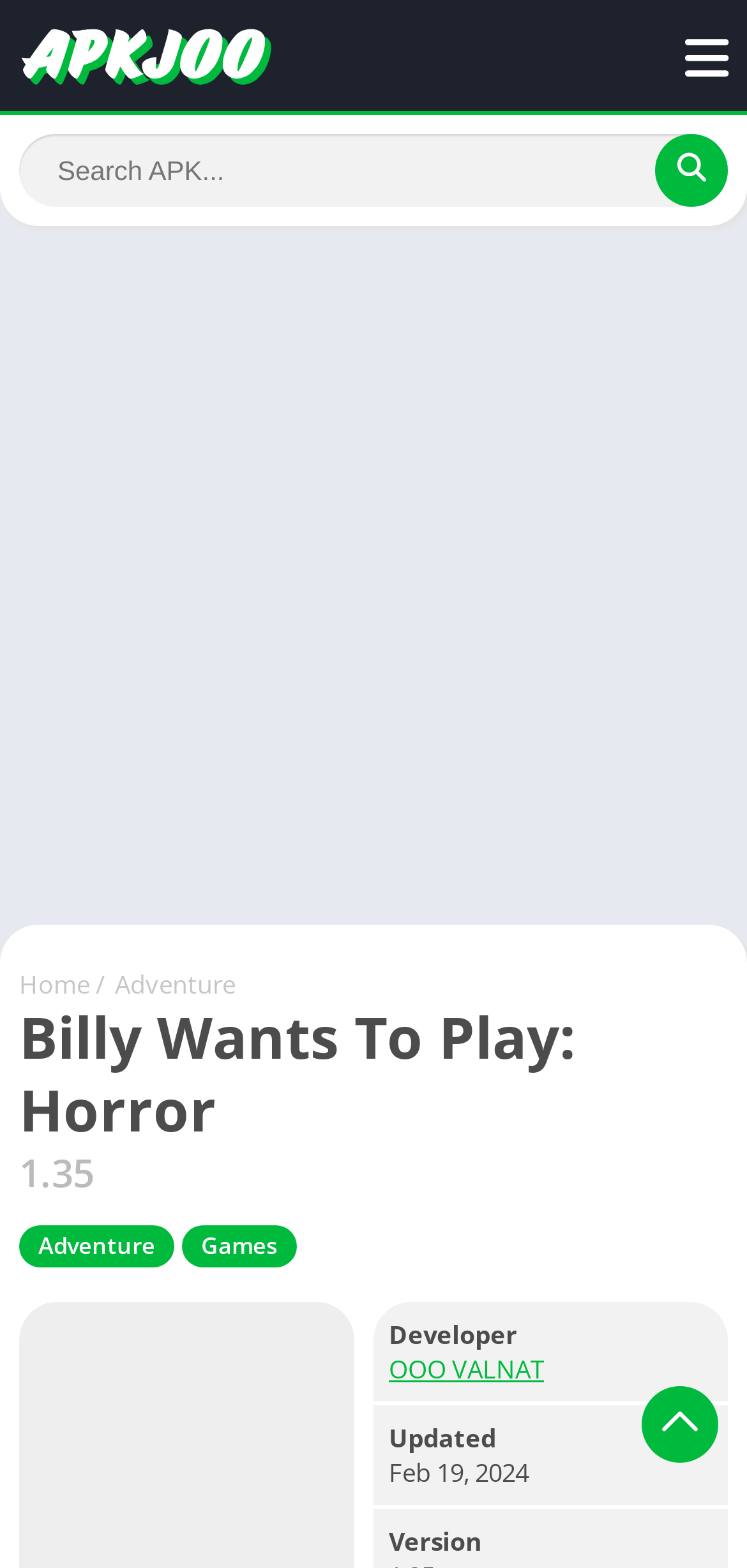Give a short answer to this question using one word or a phrase:
What is the search function for on this webpage?

Search